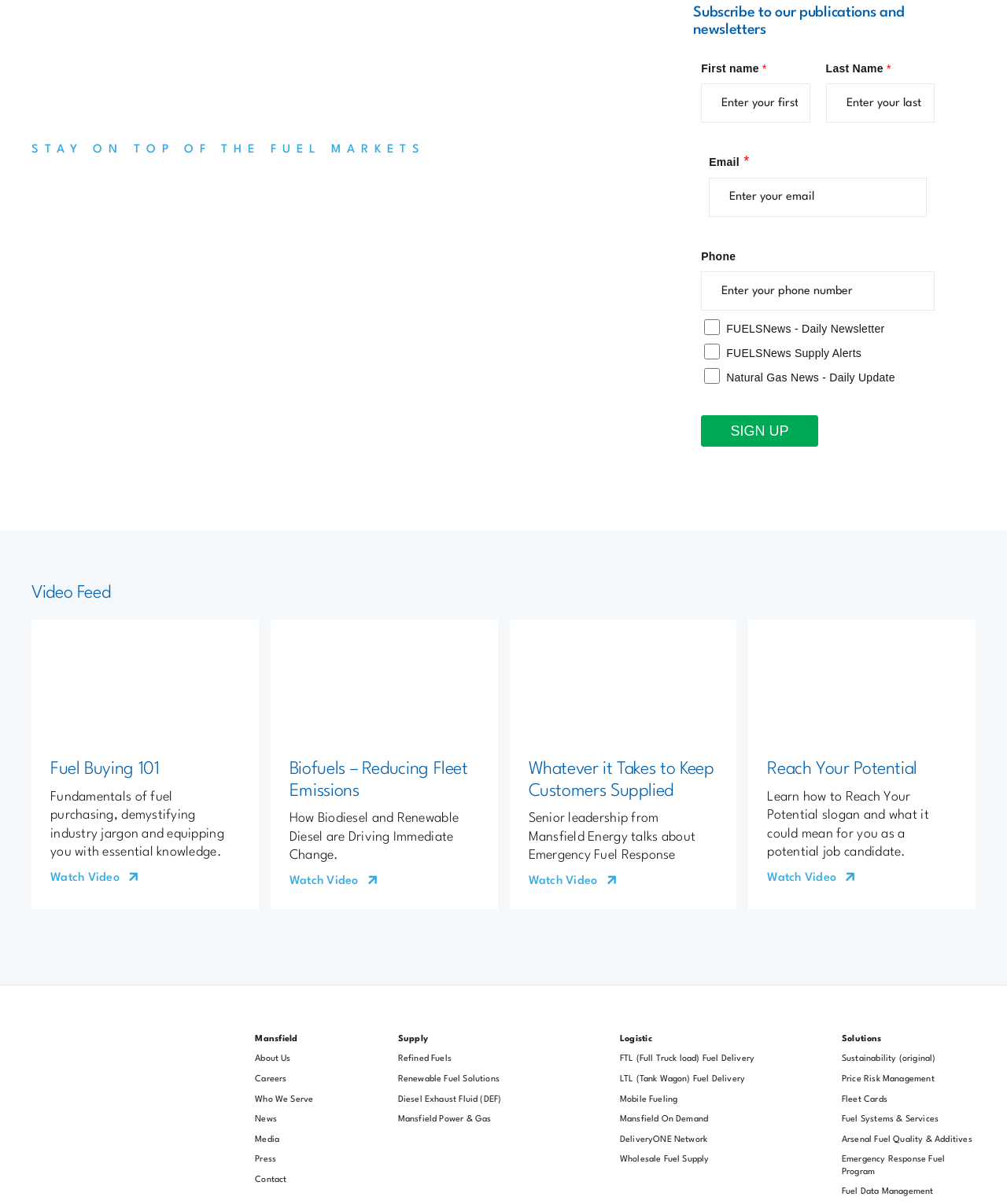Provide a brief response to the question below using a single word or phrase: 
What is the main topic of this webpage?

Fuel markets